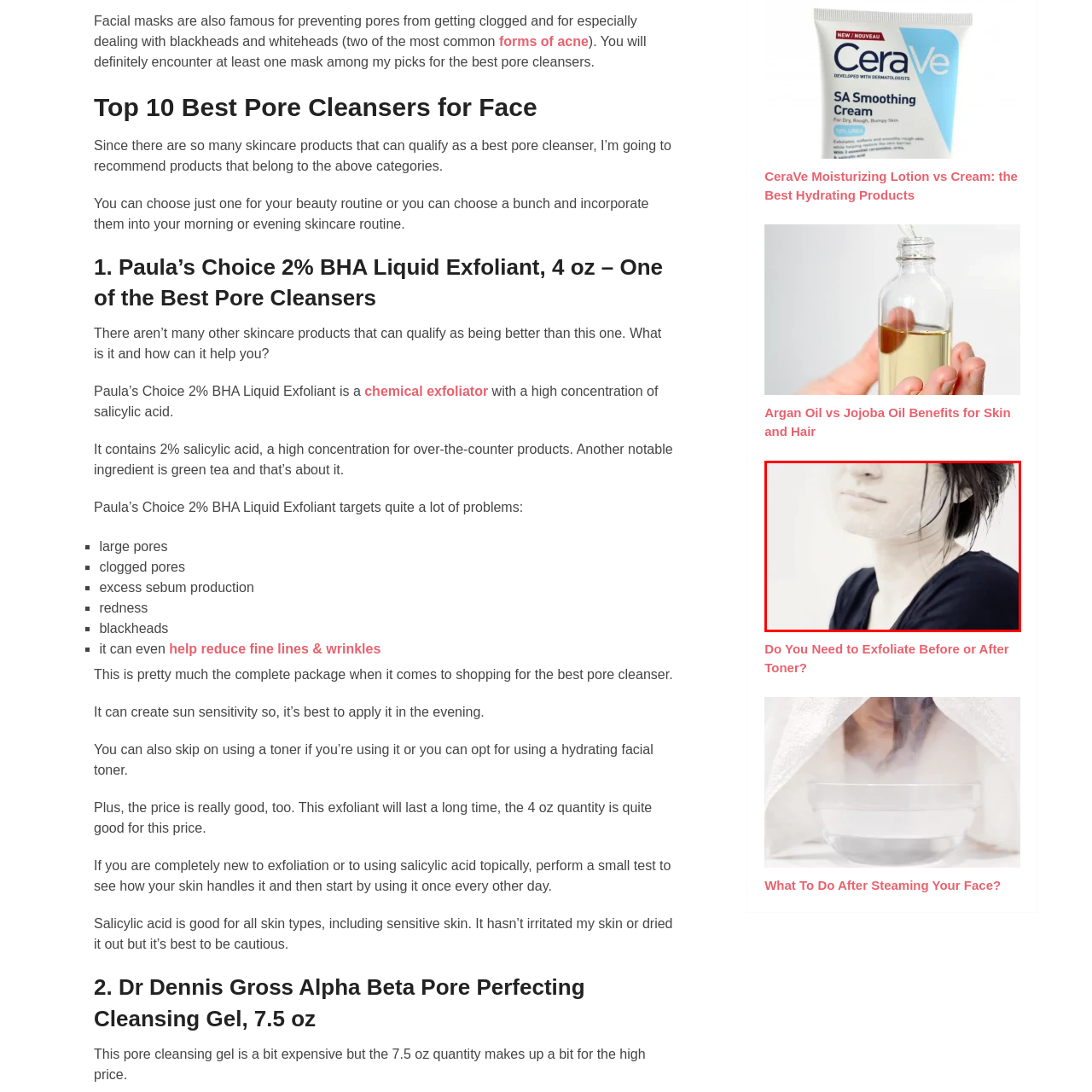What is the atmosphere of the image?
Please interpret the image highlighted by the red bounding box and offer a detailed explanation based on what you observe visually.

The atmosphere of the image is serene because the caption states that 'the soft focus and muted colors create a serene atmosphere', which implies a peaceful and calming ambiance.